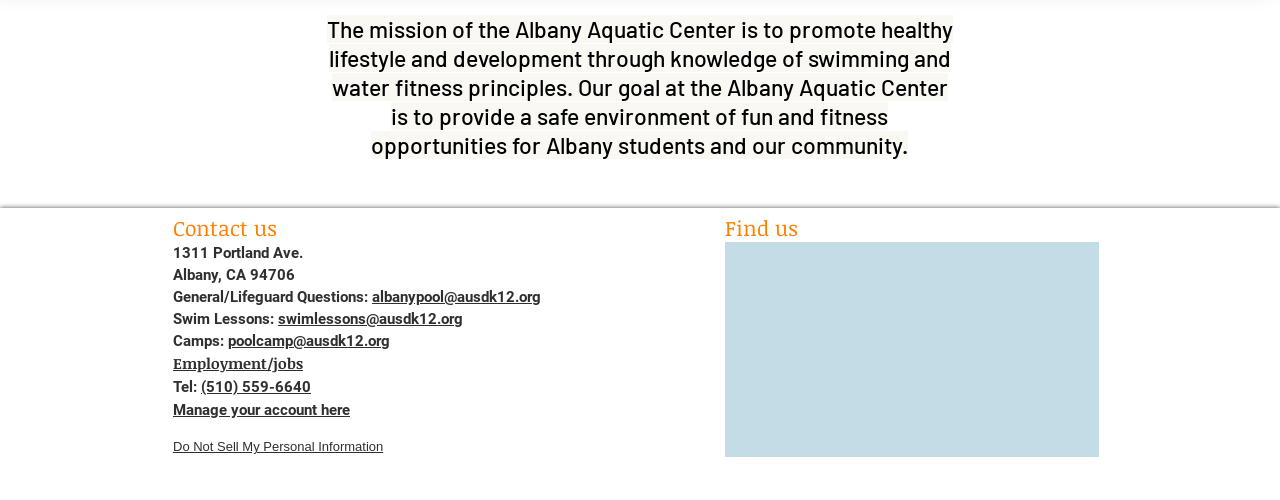What is the address of the Albany Aquatic Center?
With the help of the image, please provide a detailed response to the question.

The address of the Albany Aquatic Center is 1311 Portland Ave, Albany, CA 94706, which can be found in the StaticText elements with IDs 124 and 128.